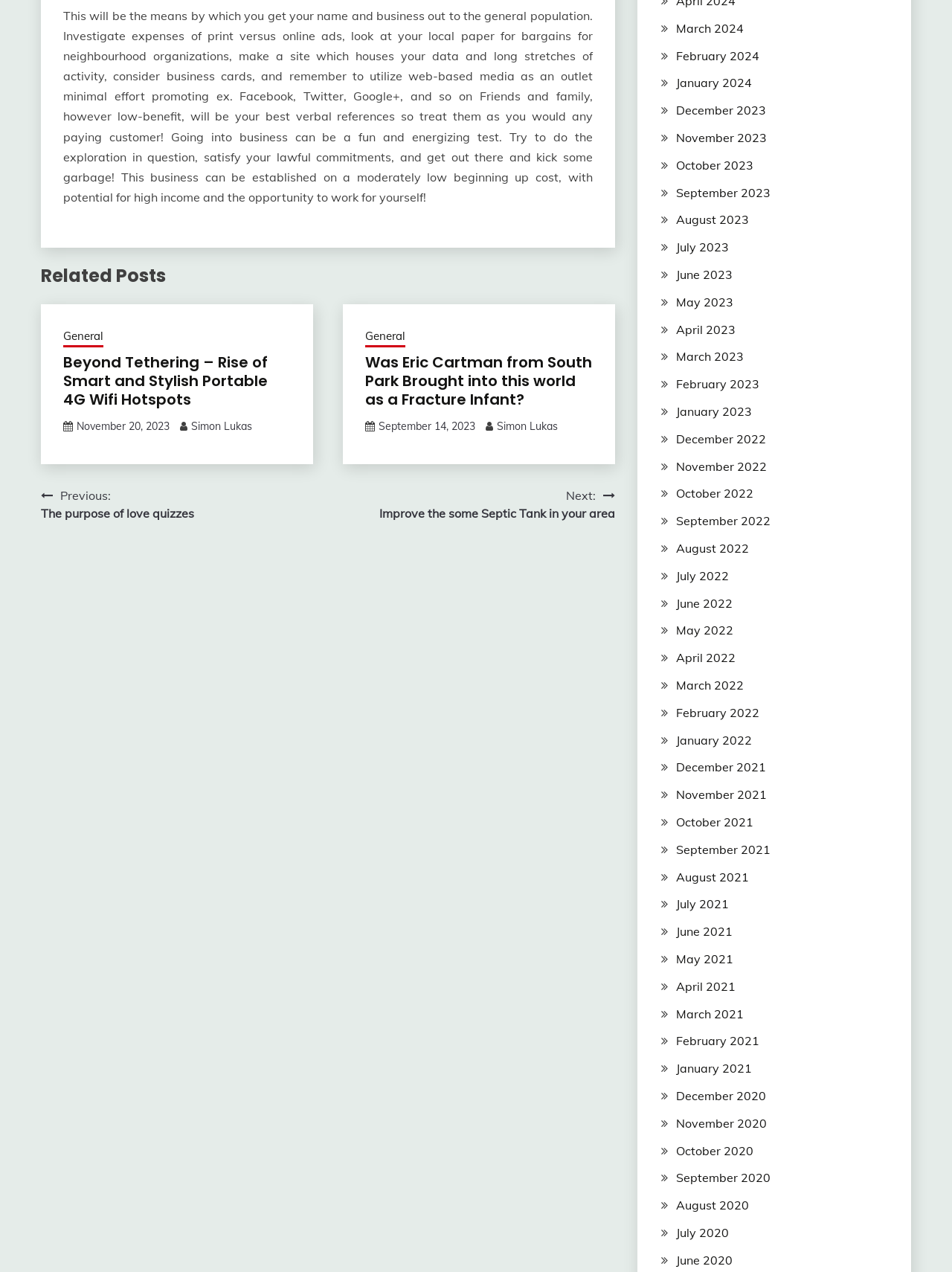Highlight the bounding box coordinates of the region I should click on to meet the following instruction: "Go to the next post".

[0.398, 0.382, 0.646, 0.41]